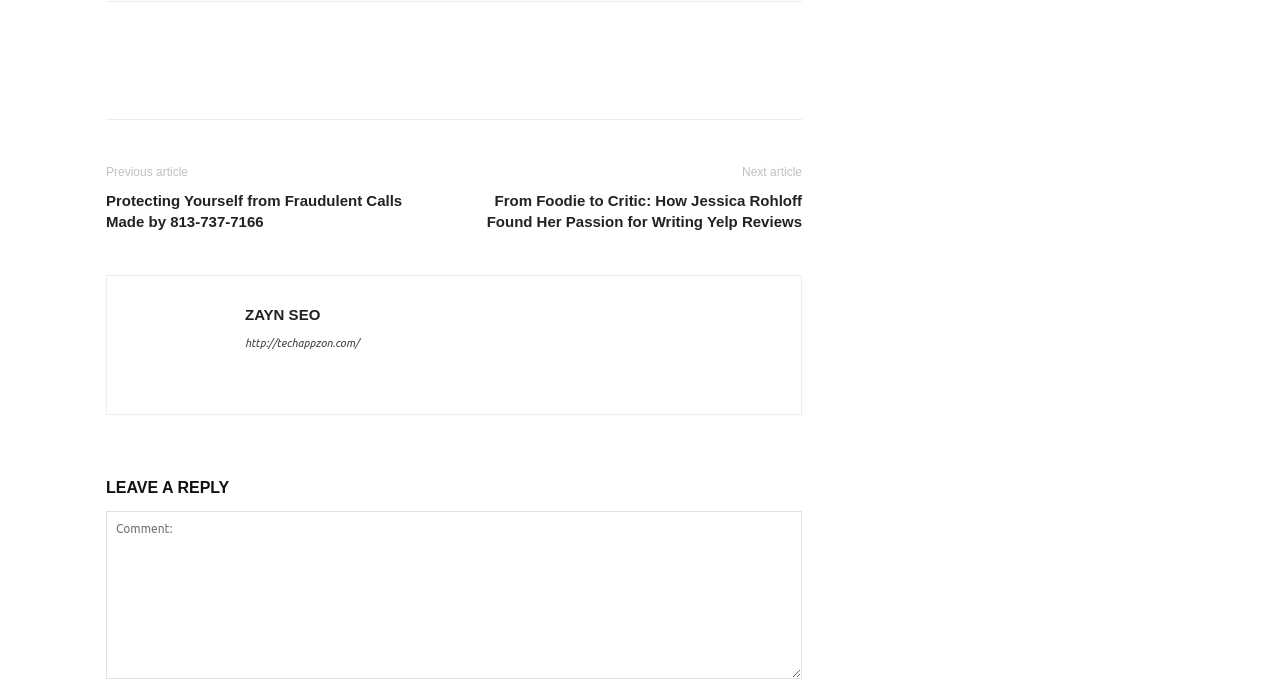Determine the bounding box coordinates of the clickable region to execute the instruction: "Type a comment". The coordinates should be four float numbers between 0 and 1, denoted as [left, top, right, bottom].

[0.083, 0.739, 0.627, 0.982]